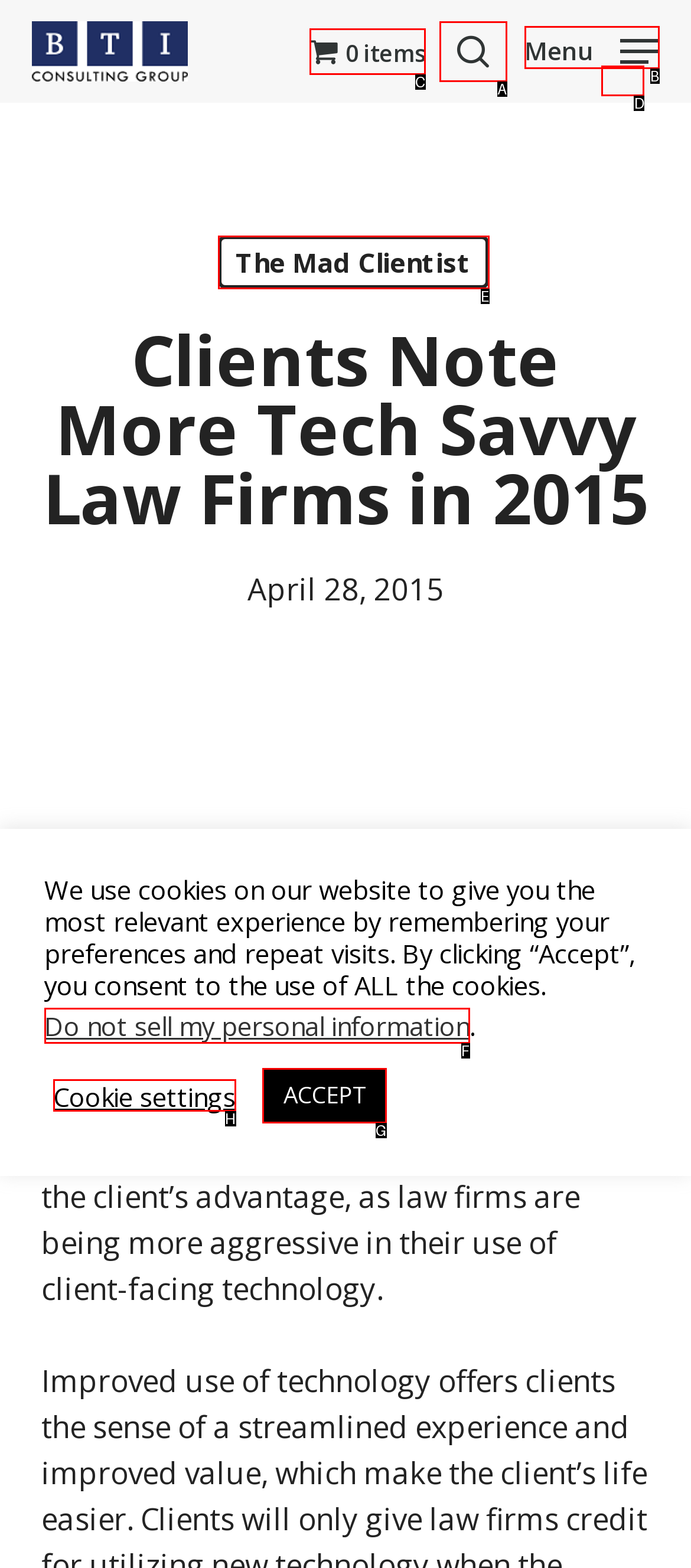Determine the UI element that matches the description: 0 items
Answer with the letter from the given choices.

C